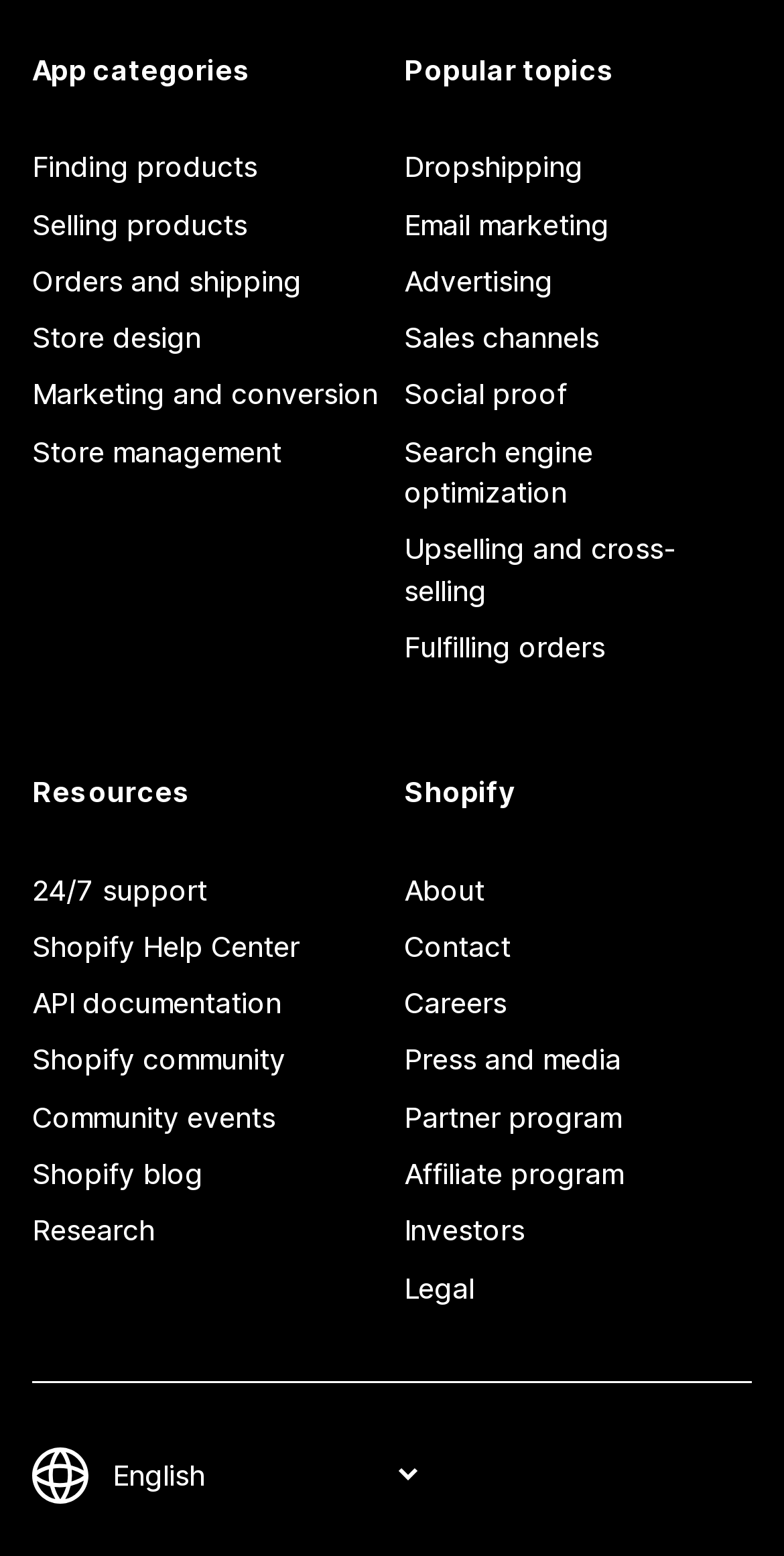What is the topic of the third link under 'App categories'?
Give a thorough and detailed response to the question.

The third link under 'App categories' has the text 'Orders and shipping', which suggests that it is related to managing orders and shipping for an online store.